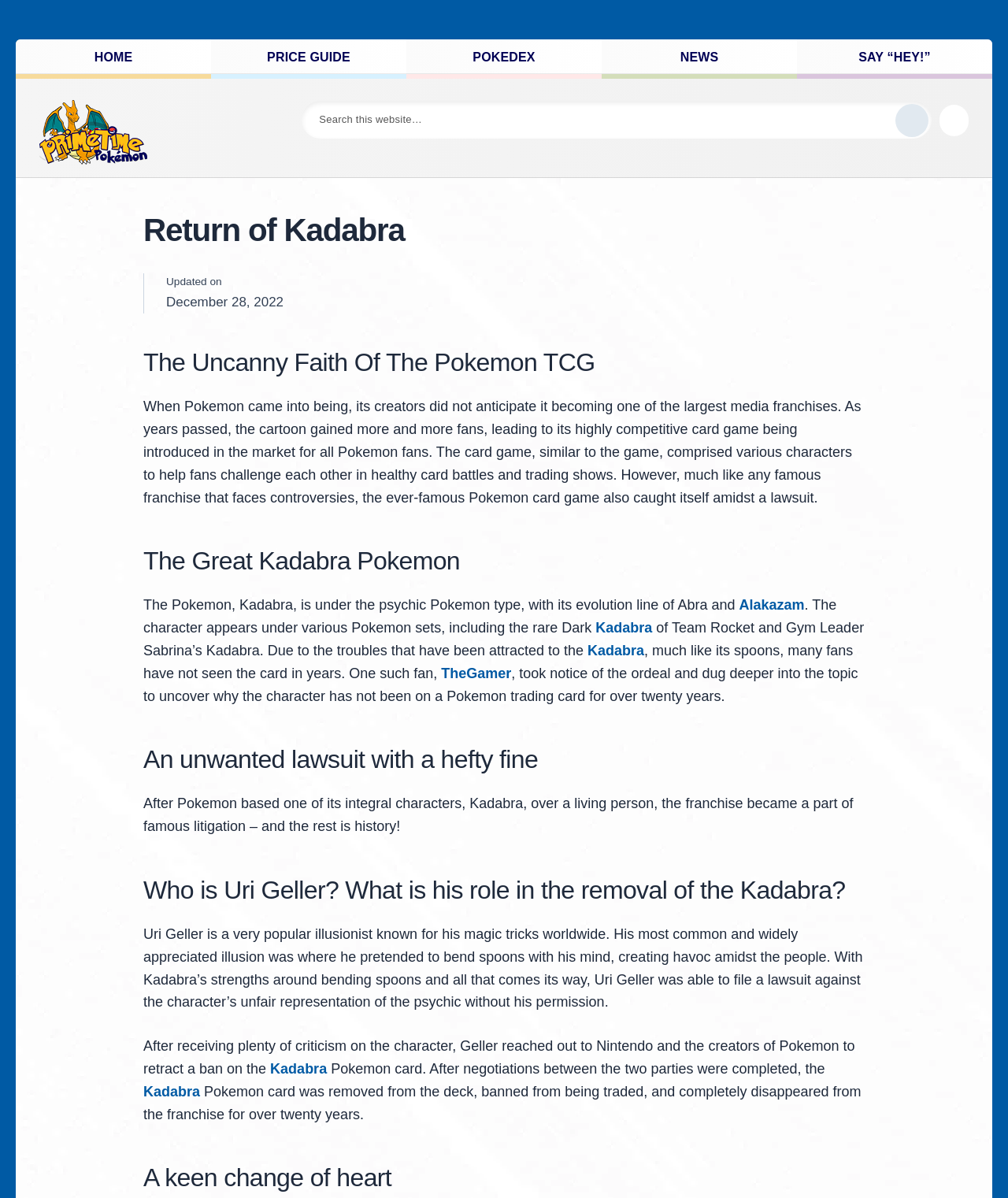How long has the Kadabra Pokémon card been banned from the franchise?
Relying on the image, give a concise answer in one word or a brief phrase.

over twenty years